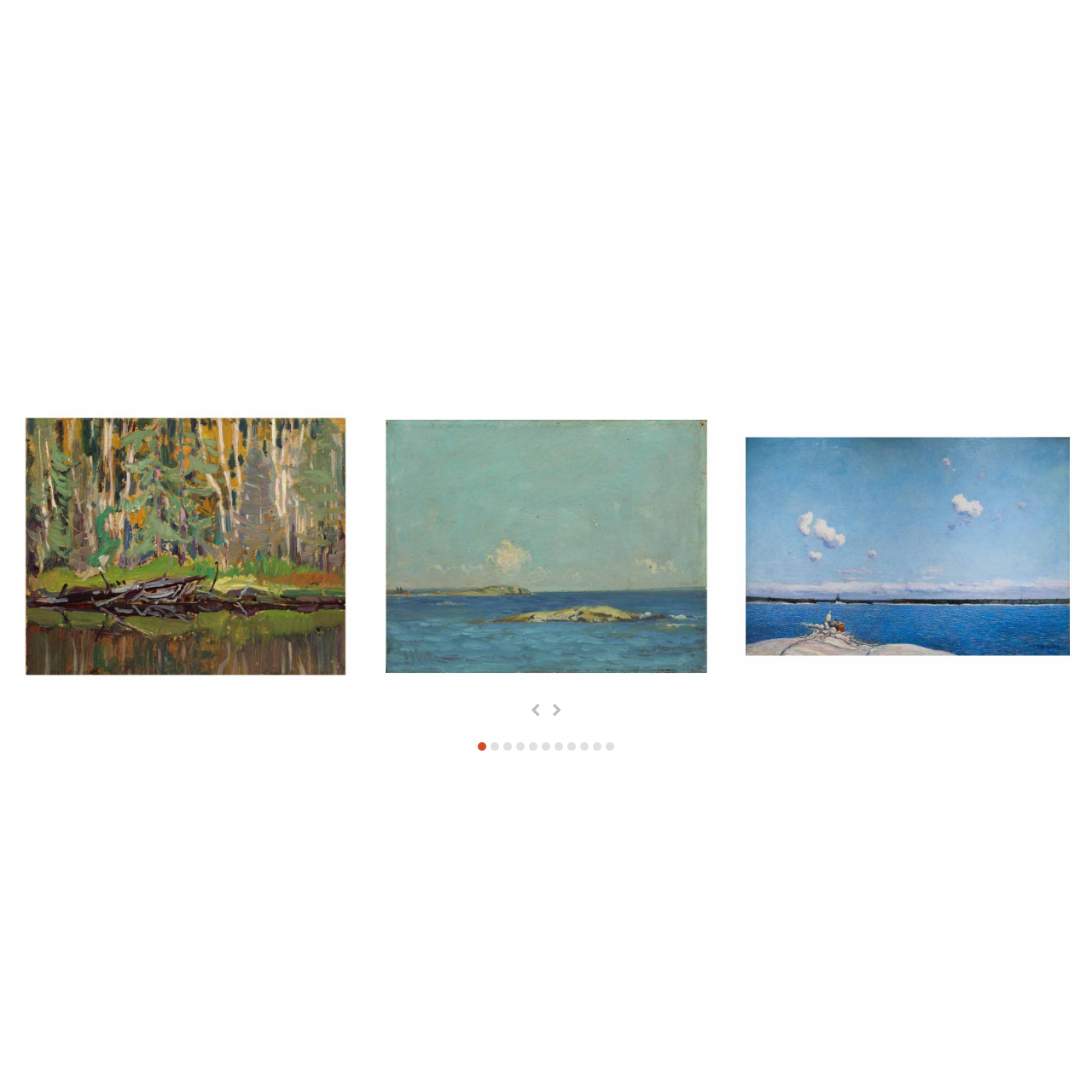Describe all the elements and activities occurring in the red-outlined area of the image extensively.

This image represents the painting titled "View from Split Rock," created in 1912. The artwork showcases a picturesque landscape, capturing the essence of nature. It reflects the artistic style of its time, likely characterized by vivid colors and a dynamic representation of light and shadow. The painting highlights a serene view, possibly highlighting the tranquil beauty of the Canadian wilderness, in line with the landscapes commonly explored by artists in the early 20th century. This piece is part of a broader narrative about the artistic achievements and influences of the period, particularly in relation to the artist's career and the development of landscape painting.